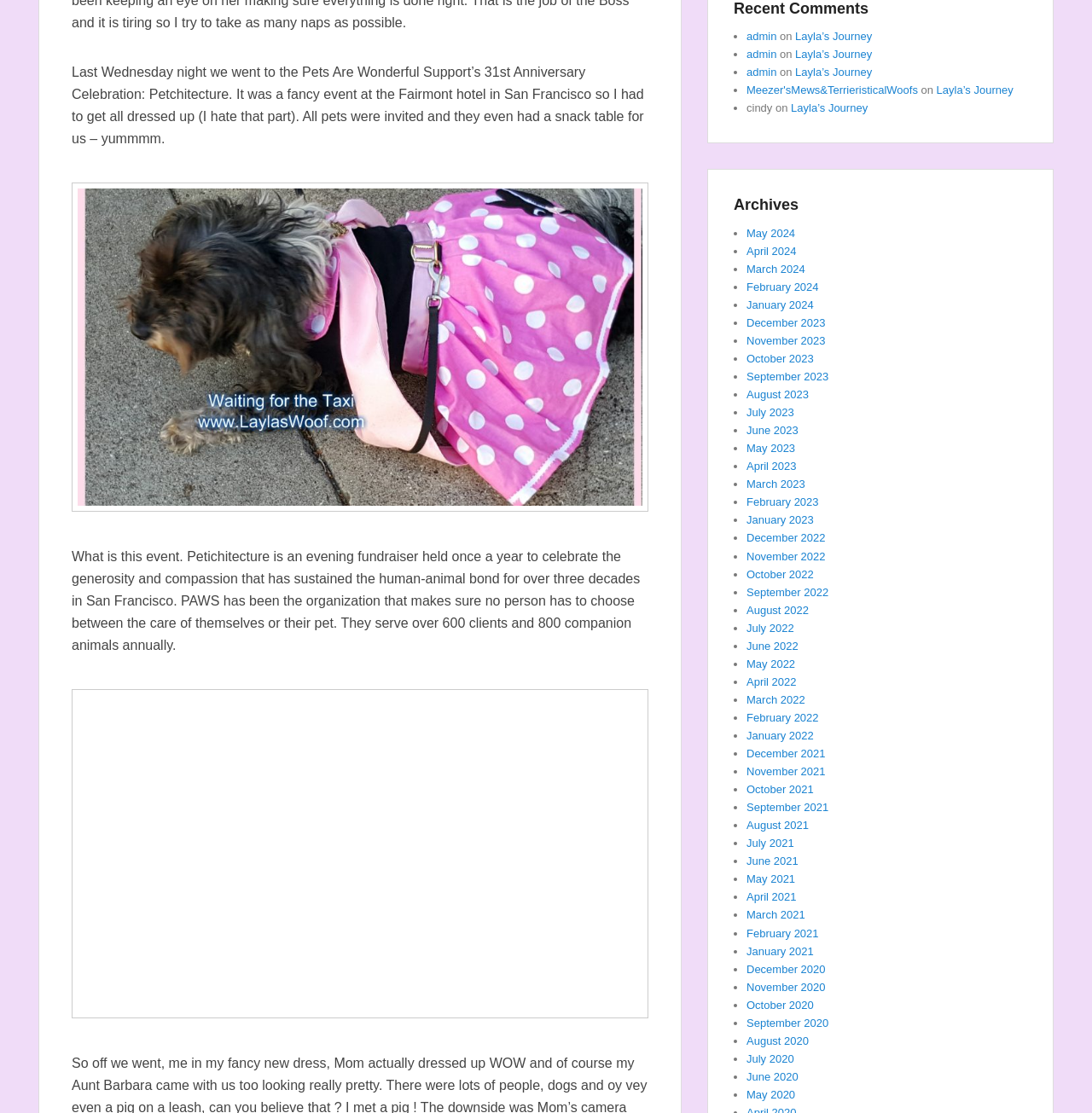Provide a brief response using a word or short phrase to this question:
What is the name of the blog or website?

Layla’s Journey